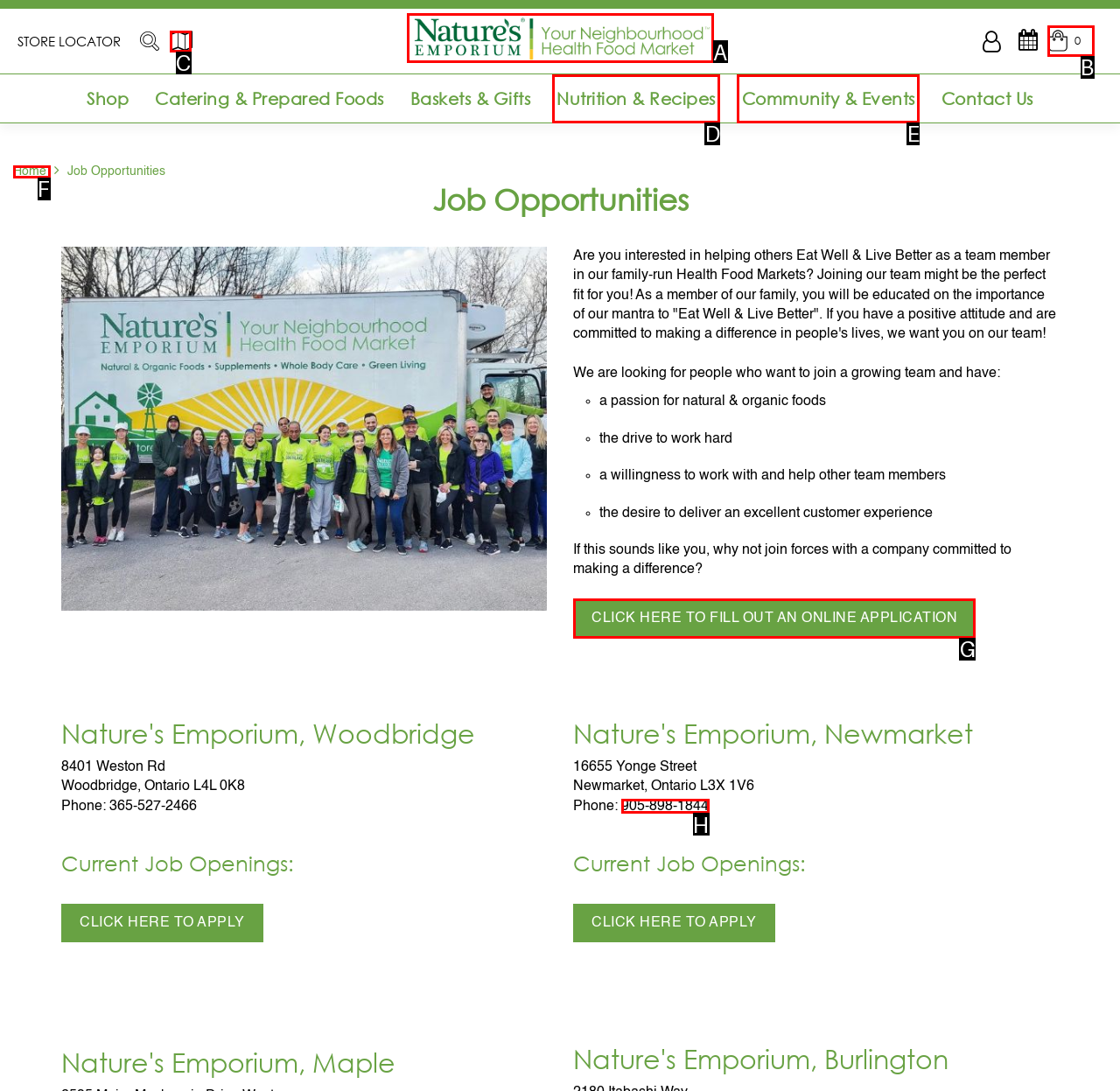Determine which HTML element should be clicked to carry out the following task: Fill out an online application Respond with the letter of the appropriate option.

G